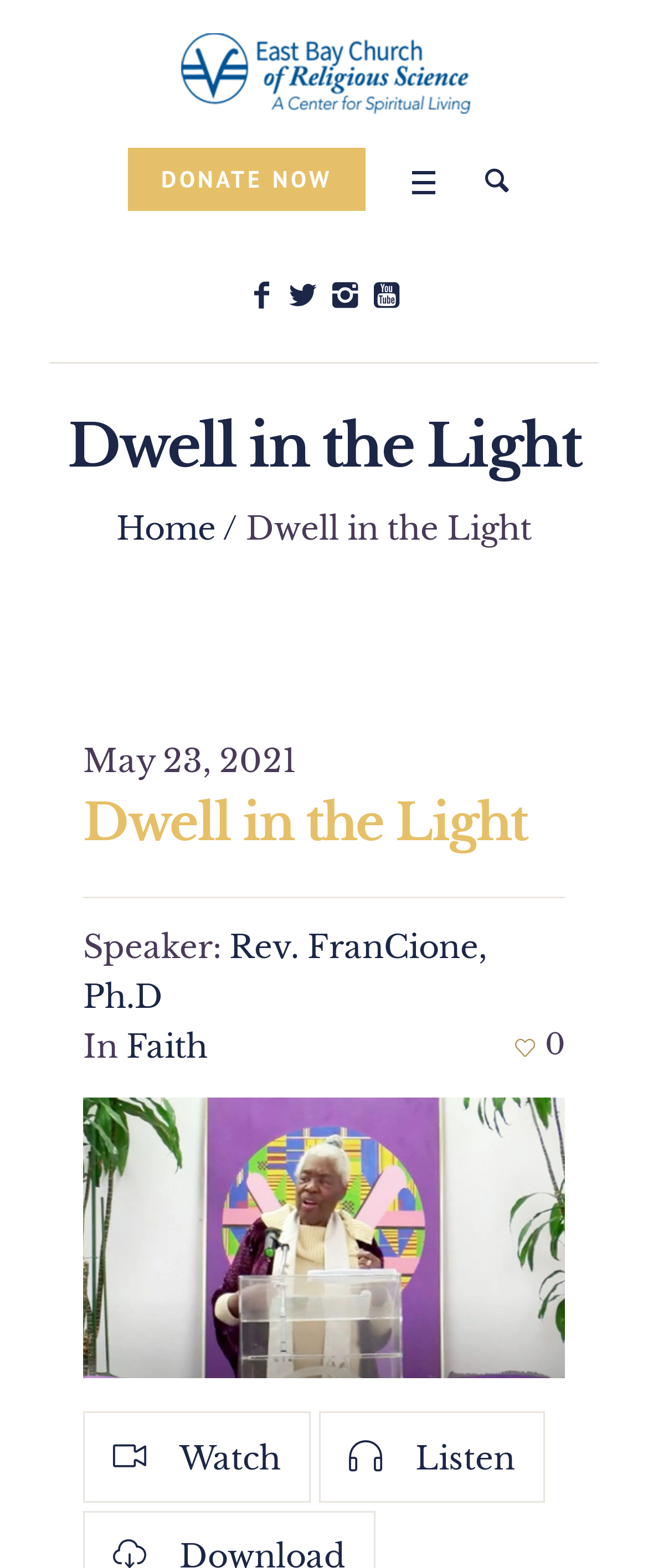Respond with a single word or phrase to the following question:
Who is the speaker of the service?

Rev. FranCione, Ph.D